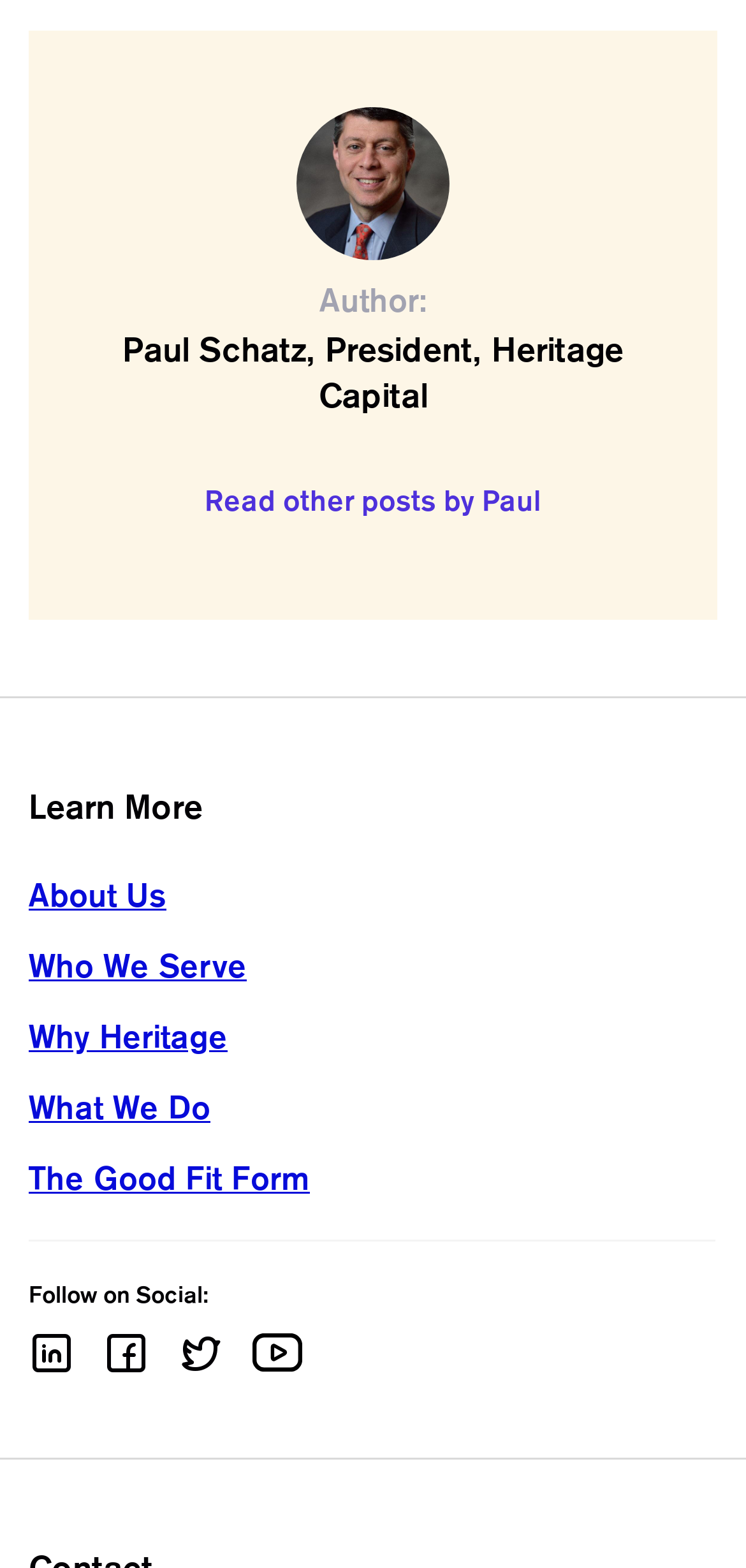Using the image as a reference, answer the following question in as much detail as possible:
What social media platform has a youtube icon?

The social media platform with a youtube icon is identified by the image element with the text 'youtube' and the bounding box coordinates [0.338, 0.85, 0.406, 0.875].